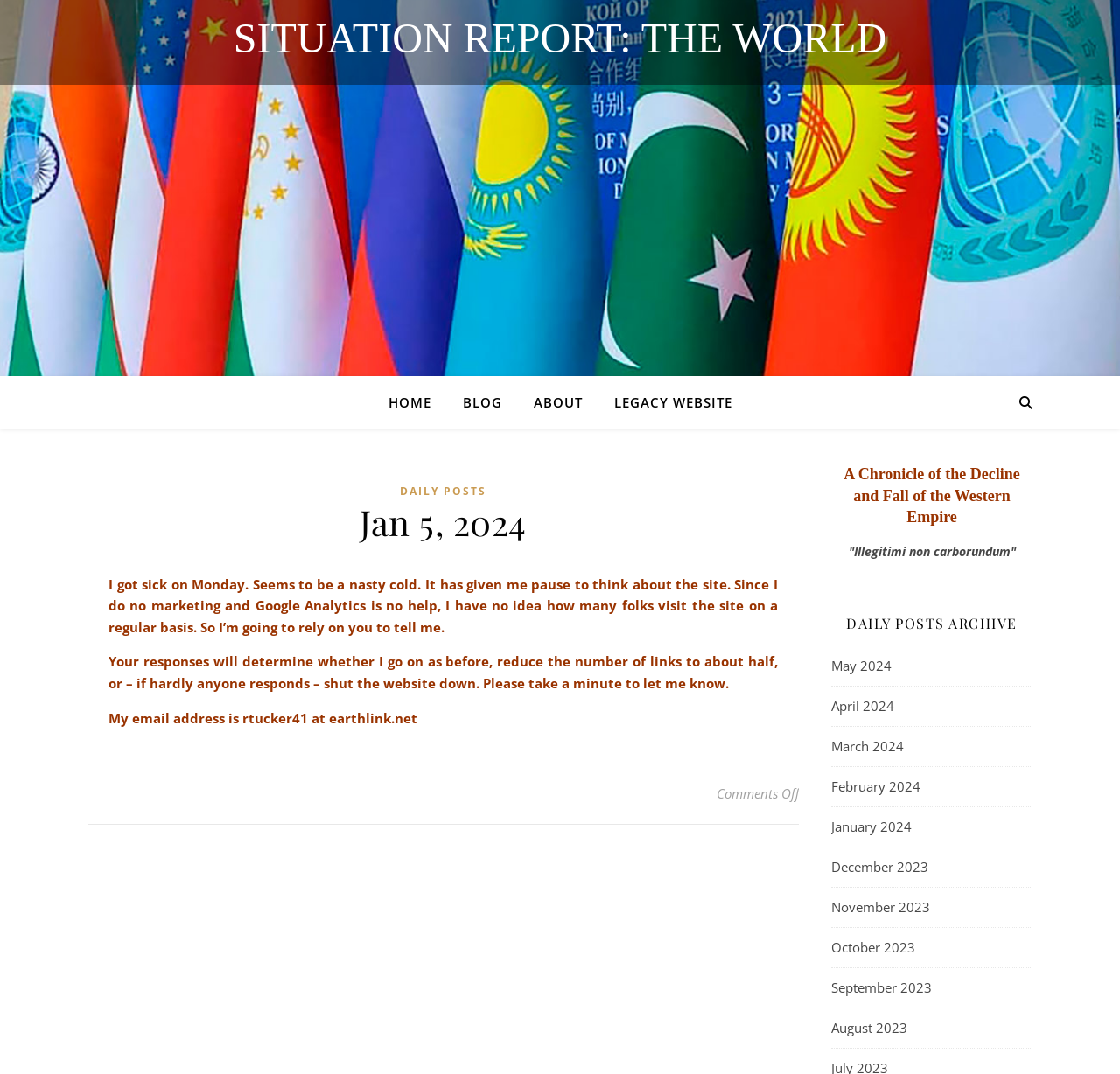Please find the bounding box for the UI element described by: "August 2023".

[0.742, 0.939, 0.81, 0.976]